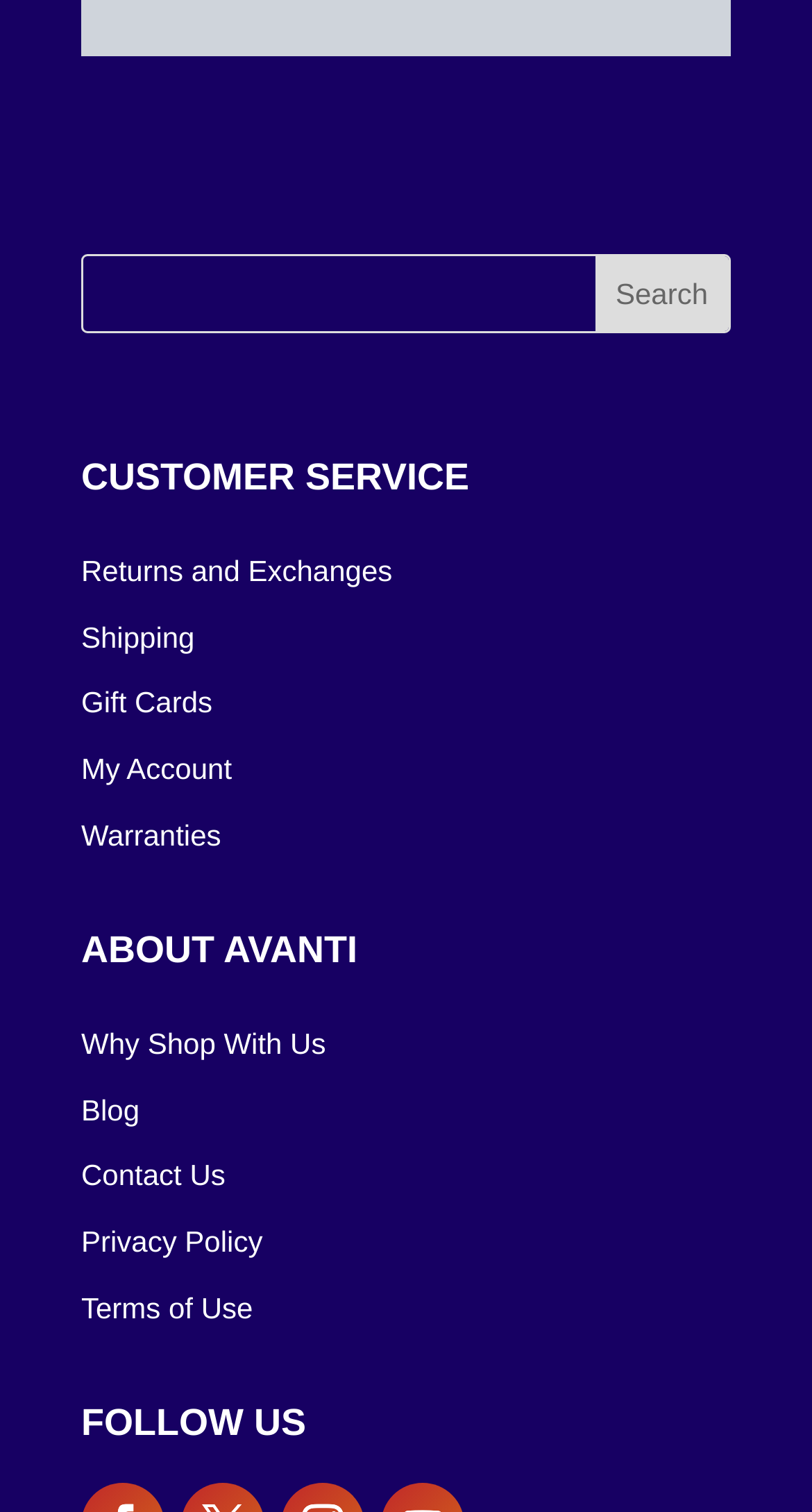Find the bounding box coordinates of the clickable region needed to perform the following instruction: "go to customer service". The coordinates should be provided as four float numbers between 0 and 1, i.e., [left, top, right, bottom].

[0.1, 0.303, 0.9, 0.341]